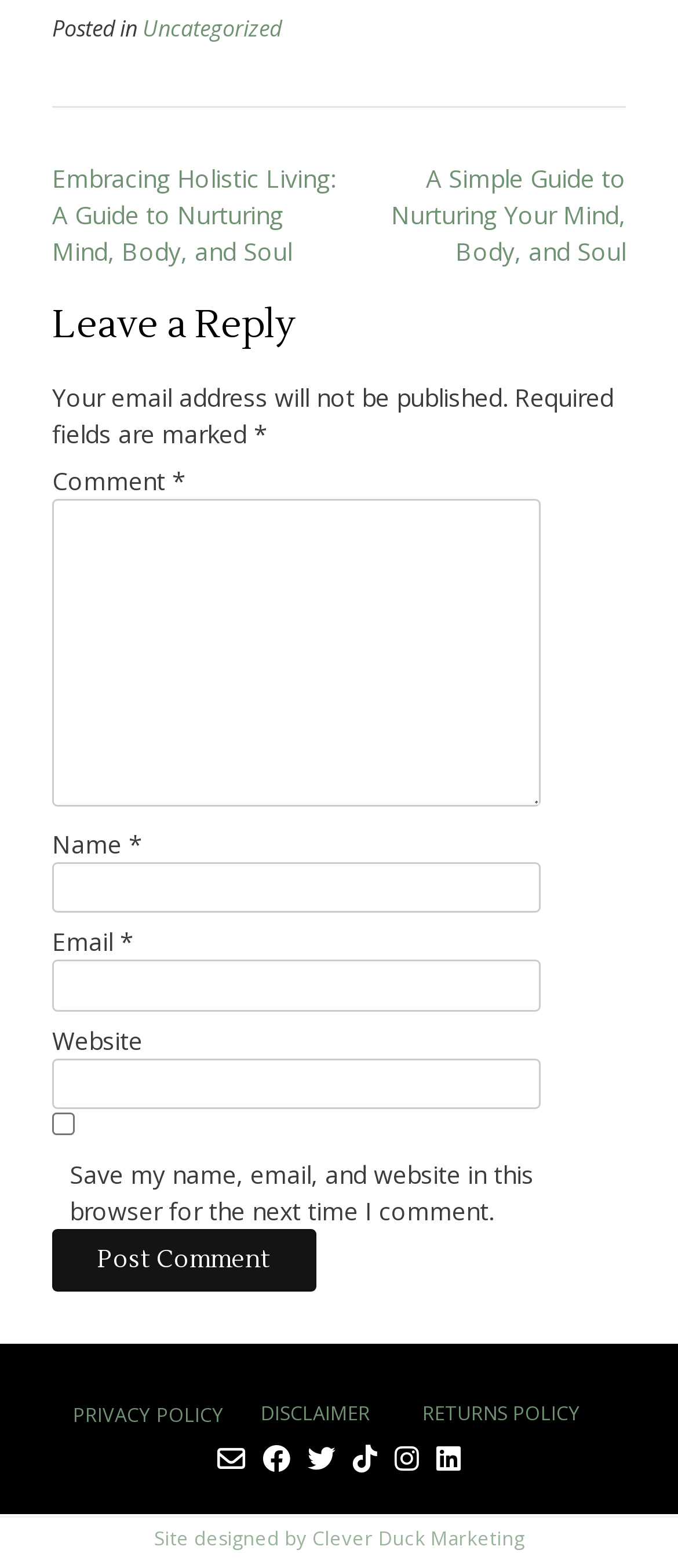Please mark the bounding box coordinates of the area that should be clicked to carry out the instruction: "Check the 'Save my name, email, and website in this browser for the next time I comment.' checkbox".

[0.077, 0.71, 0.11, 0.724]